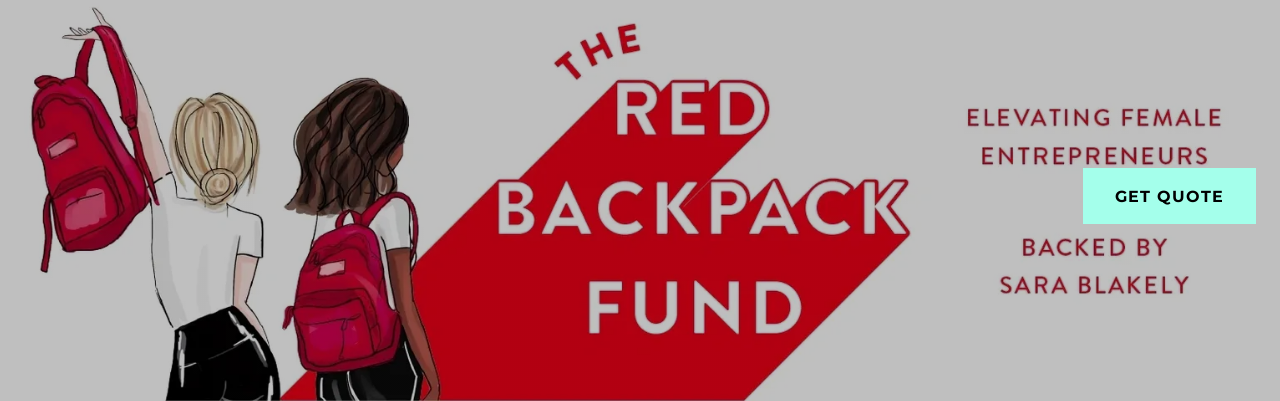What is the color of the backpacks?
Refer to the image and provide a concise answer in one word or phrase.

Red